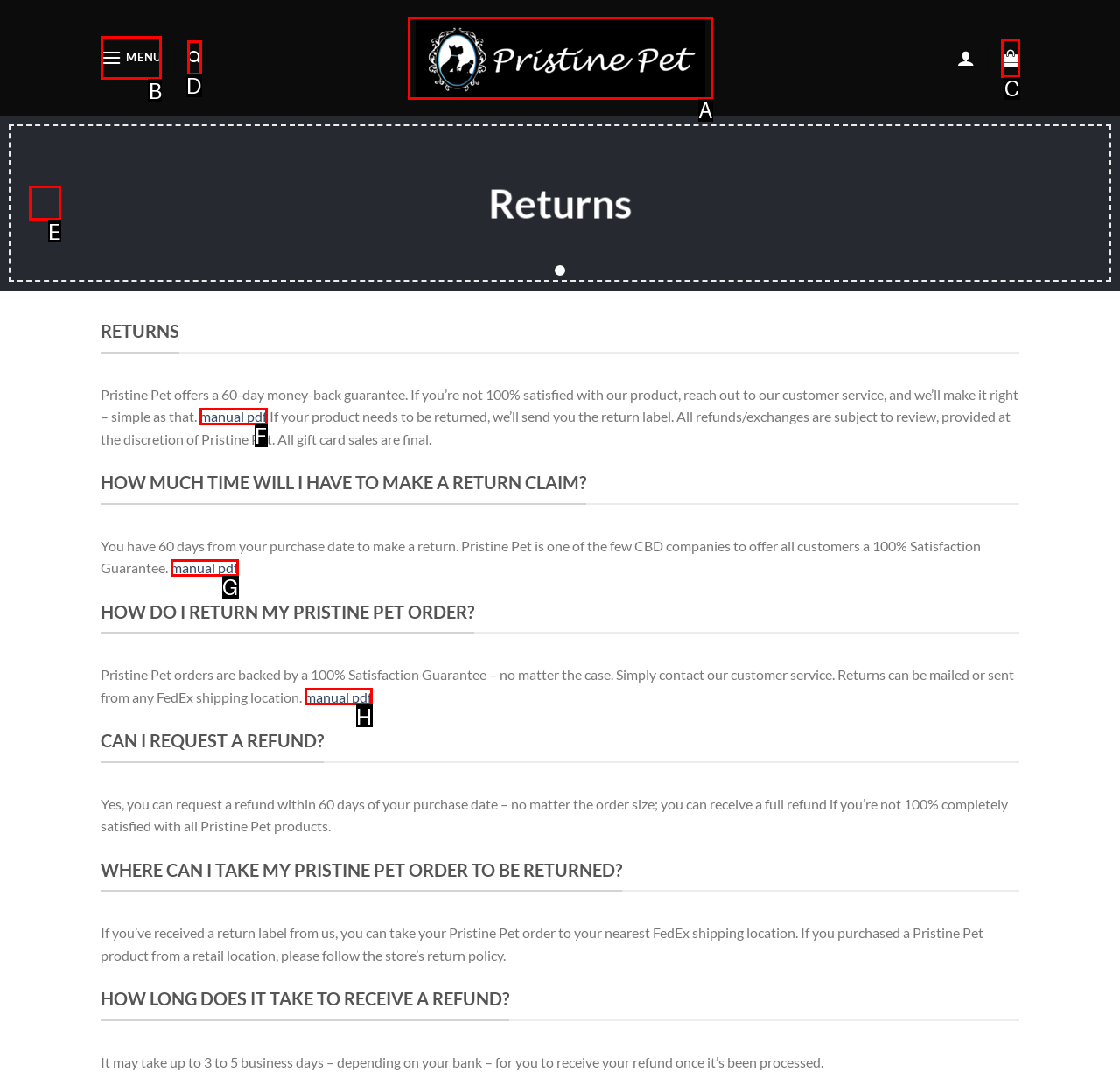Select the correct UI element to complete the task: Click the 'Previous' button
Please provide the letter of the chosen option.

E